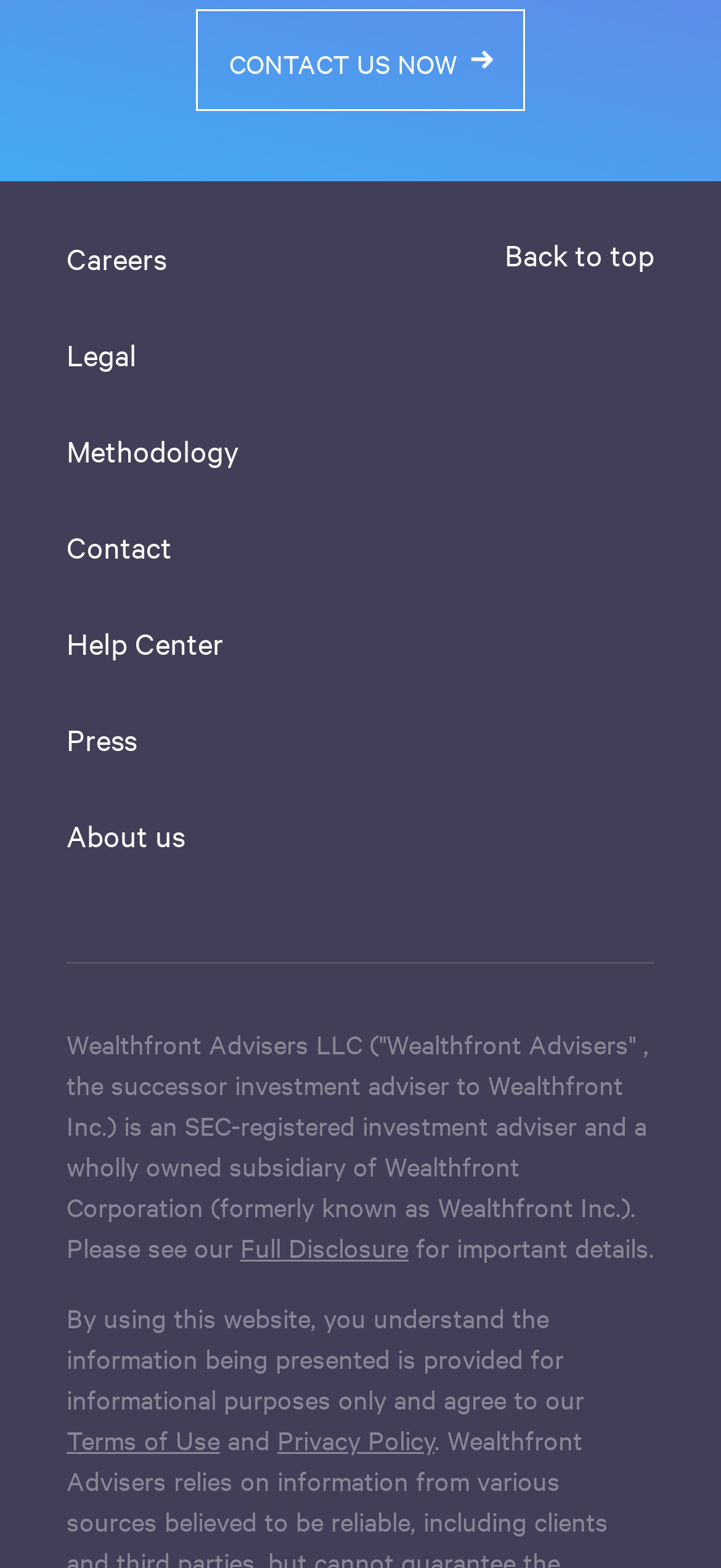What are the terms that users agree to by using this website?
Please use the image to deliver a detailed and complete answer.

I found the relevant information in the StaticText element with ID 152, which states that by using the website, users agree to the Terms of Use. This is further supported by the presence of a 'Terms of Use' link nearby.